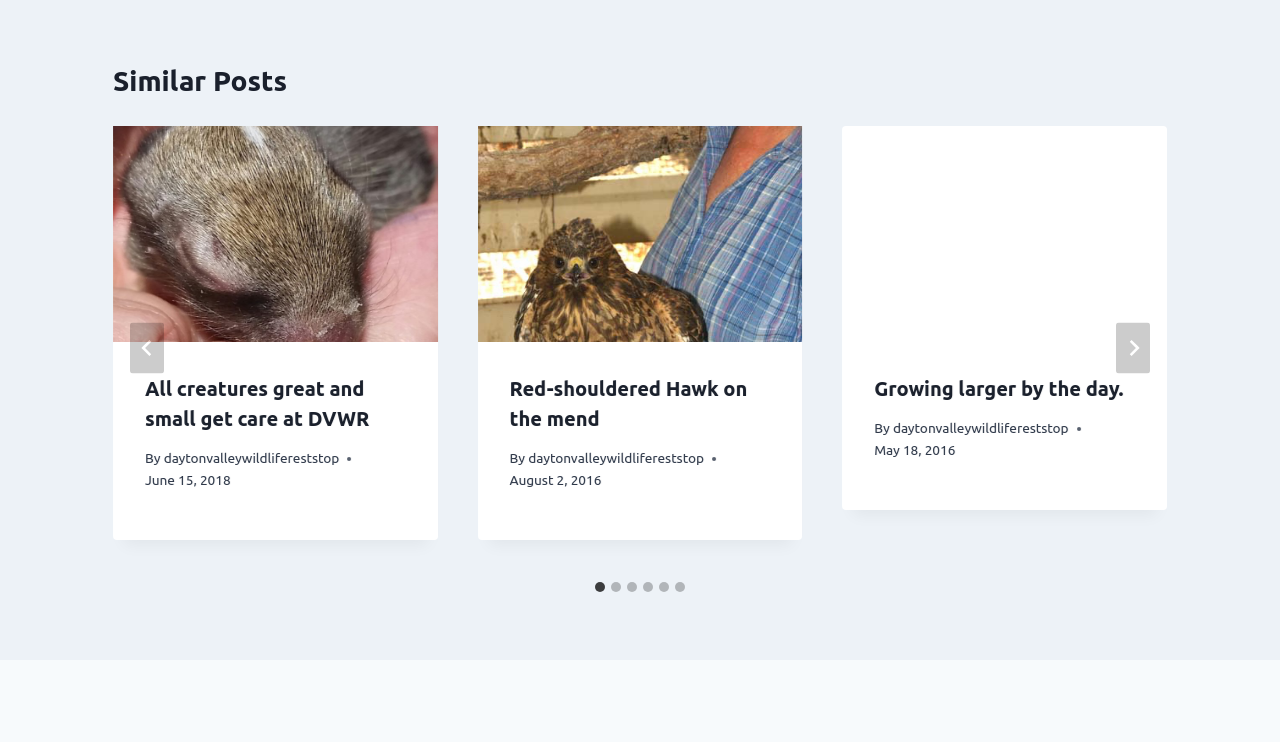What is the author of the second post?
Based on the visual details in the image, please answer the question thoroughly.

I found the author of the second post by looking at the link element inside the second tabpanel, which is '2 of 6'. The link element has the text 'daytonvalleywildlifereststop'.